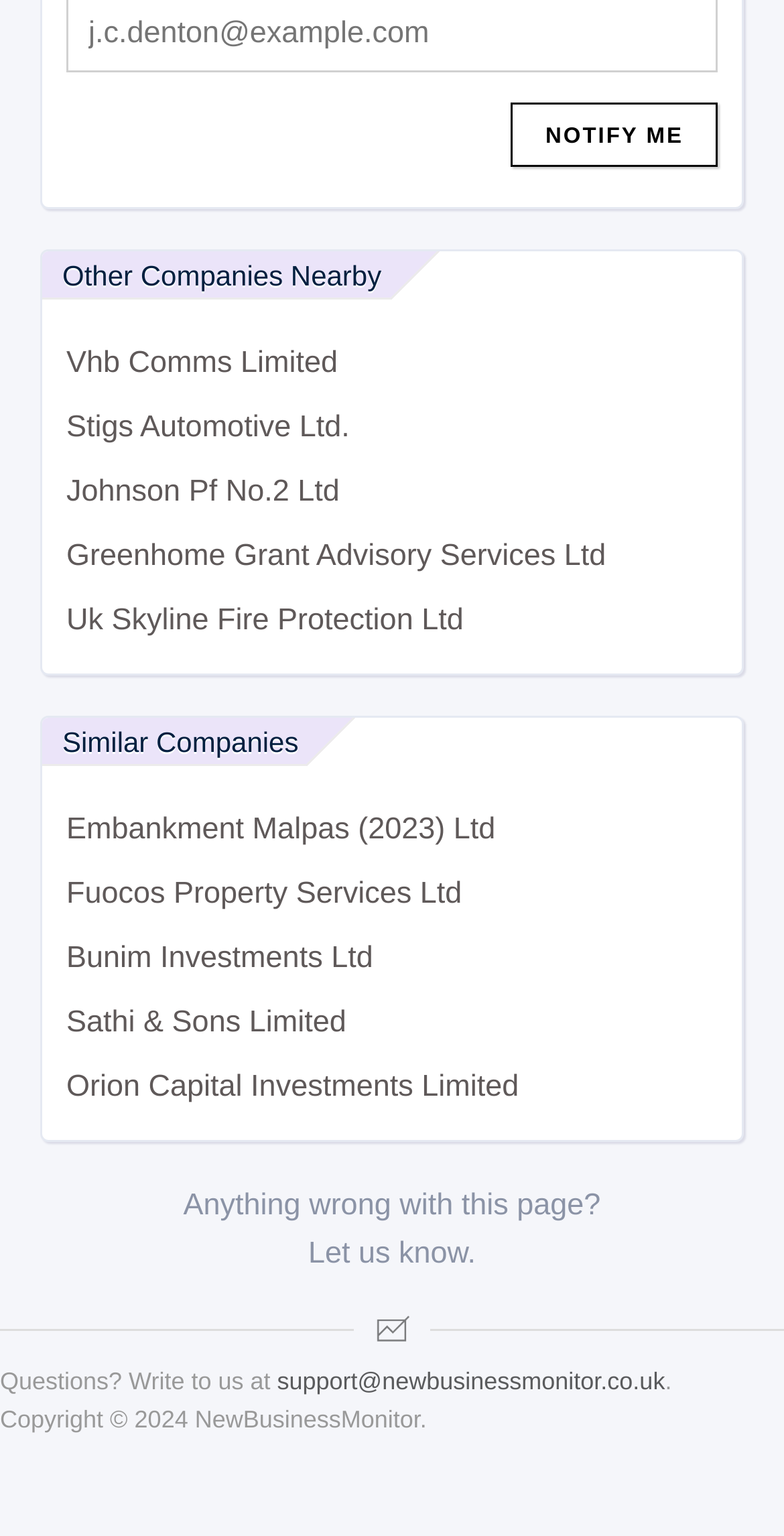Please find the bounding box for the UI component described as follows: "stigs automotive ltd.".

[0.054, 0.258, 0.946, 0.3]